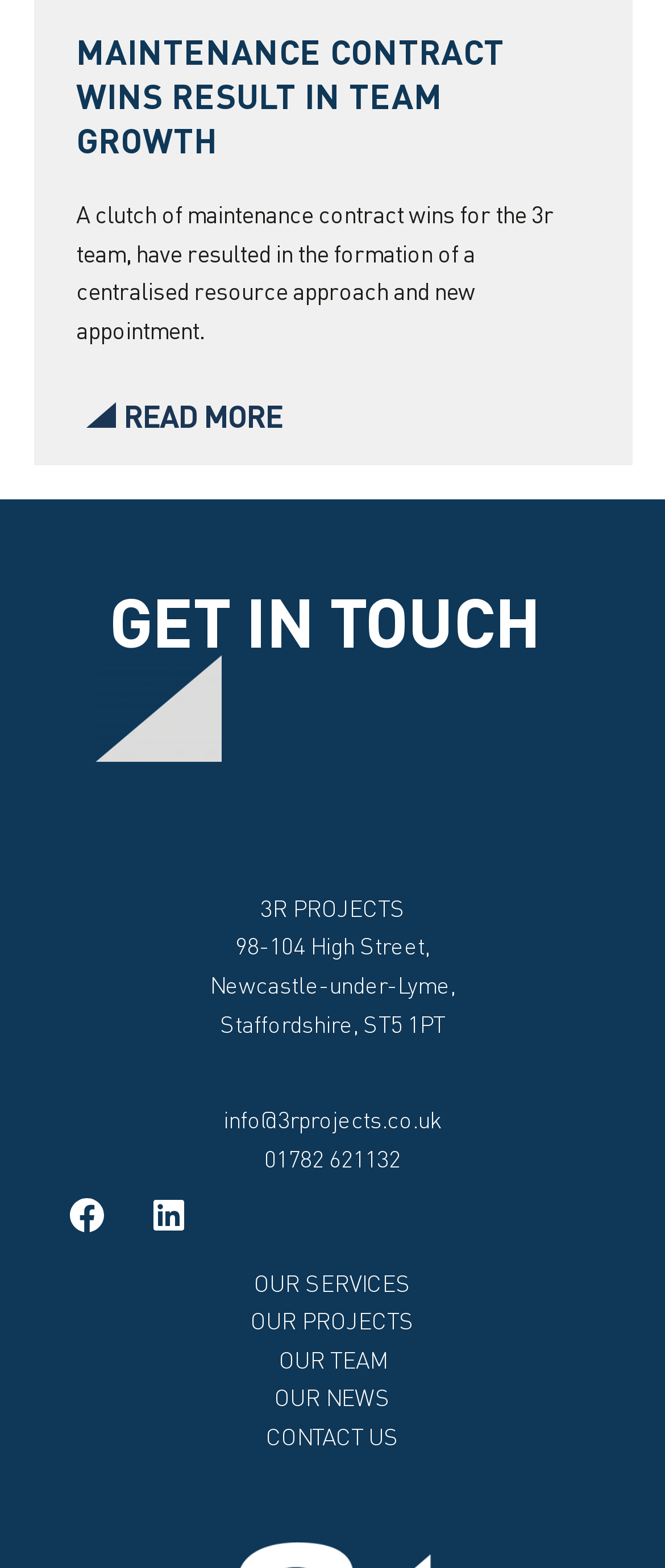Please indicate the bounding box coordinates for the clickable area to complete the following task: "Contact us through email". The coordinates should be specified as four float numbers between 0 and 1, i.e., [left, top, right, bottom].

[0.336, 0.706, 0.664, 0.723]